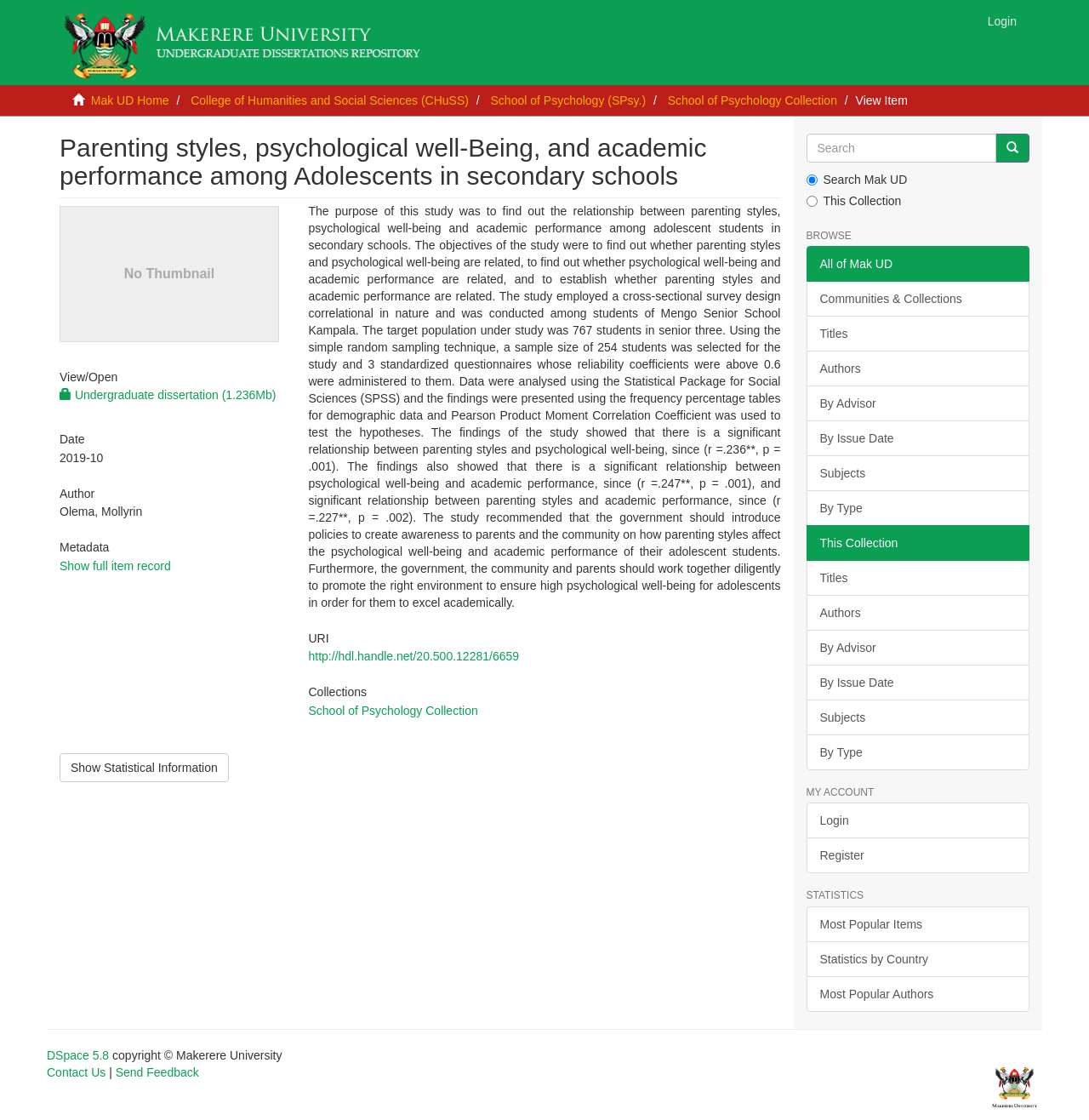What is the title of the research study?
Provide a well-explained and detailed answer to the question.

The title of the research study is obtained from the heading element with the text 'Parenting styles, psychological well-Being, and academic performance among Adolescents in secondary schools' which is located at the top of the webpage.